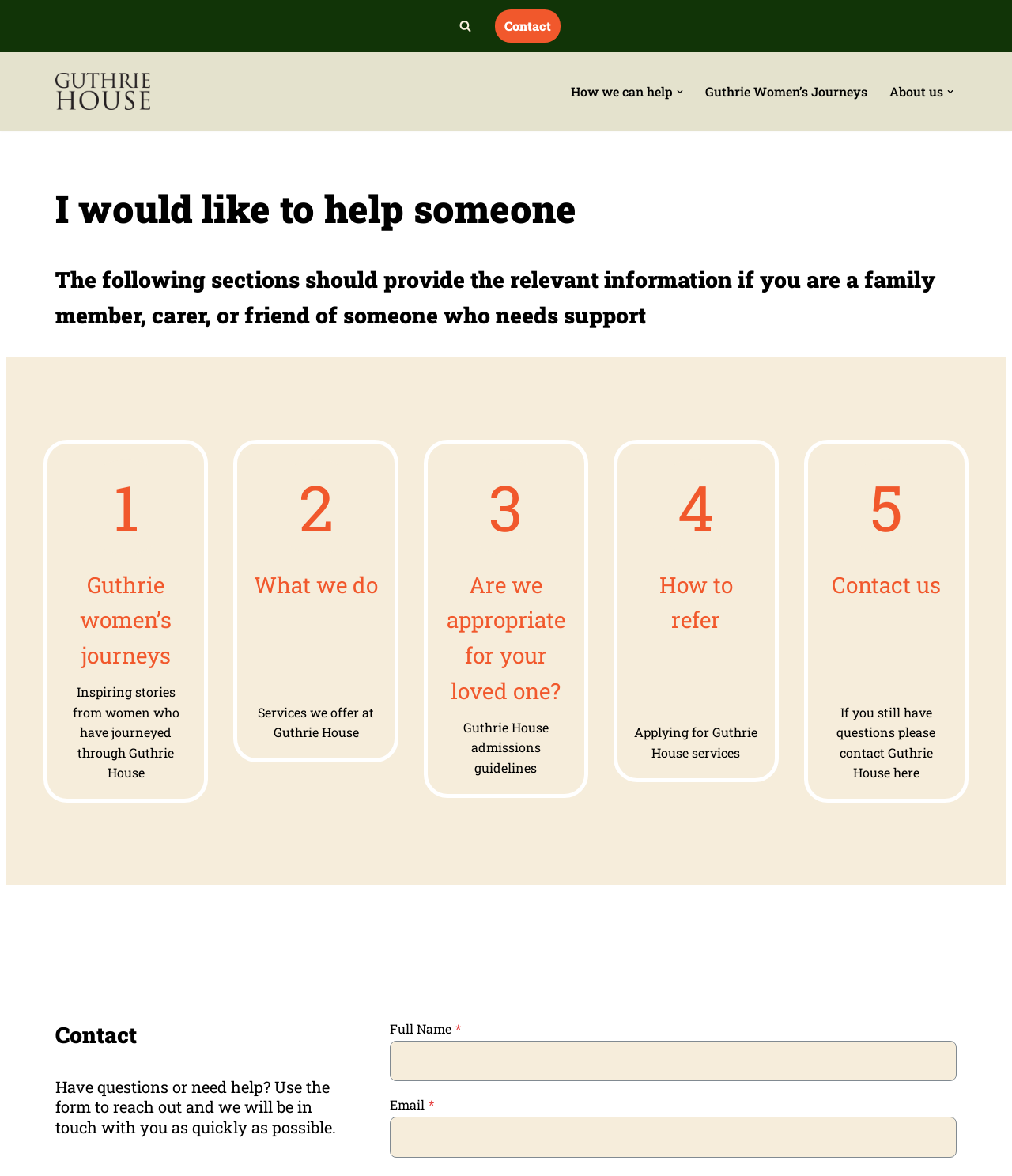Please identify the bounding box coordinates of the area that needs to be clicked to follow this instruction: "Fill in the full name field".

[0.385, 0.885, 0.945, 0.92]